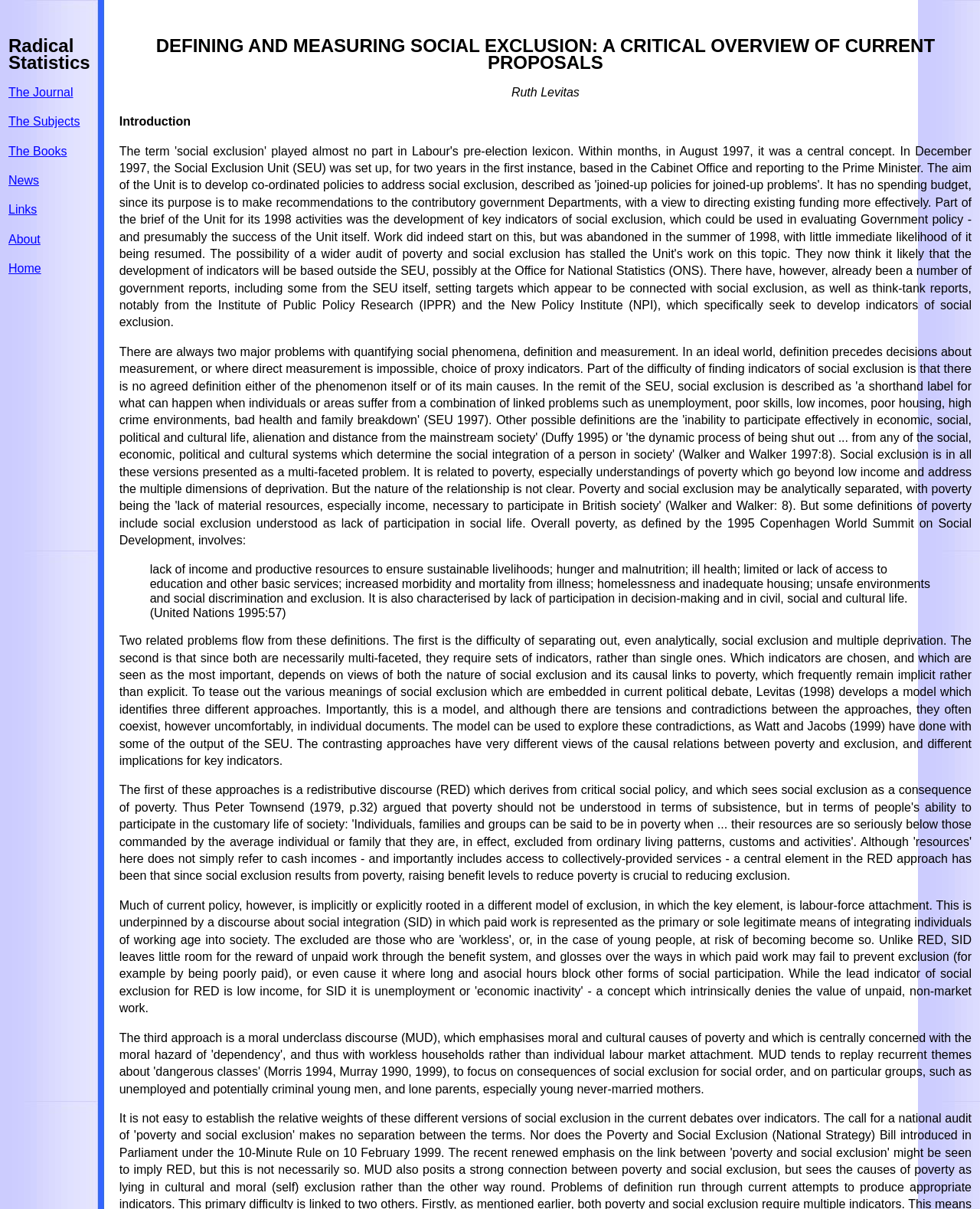What is the quote about social exclusion?
Kindly answer the question with as much detail as you can.

I found a blockquote element with ID 36, which contains a quote about social exclusion. The quote is attributed to the United Nations in 1995, specifically page 57.